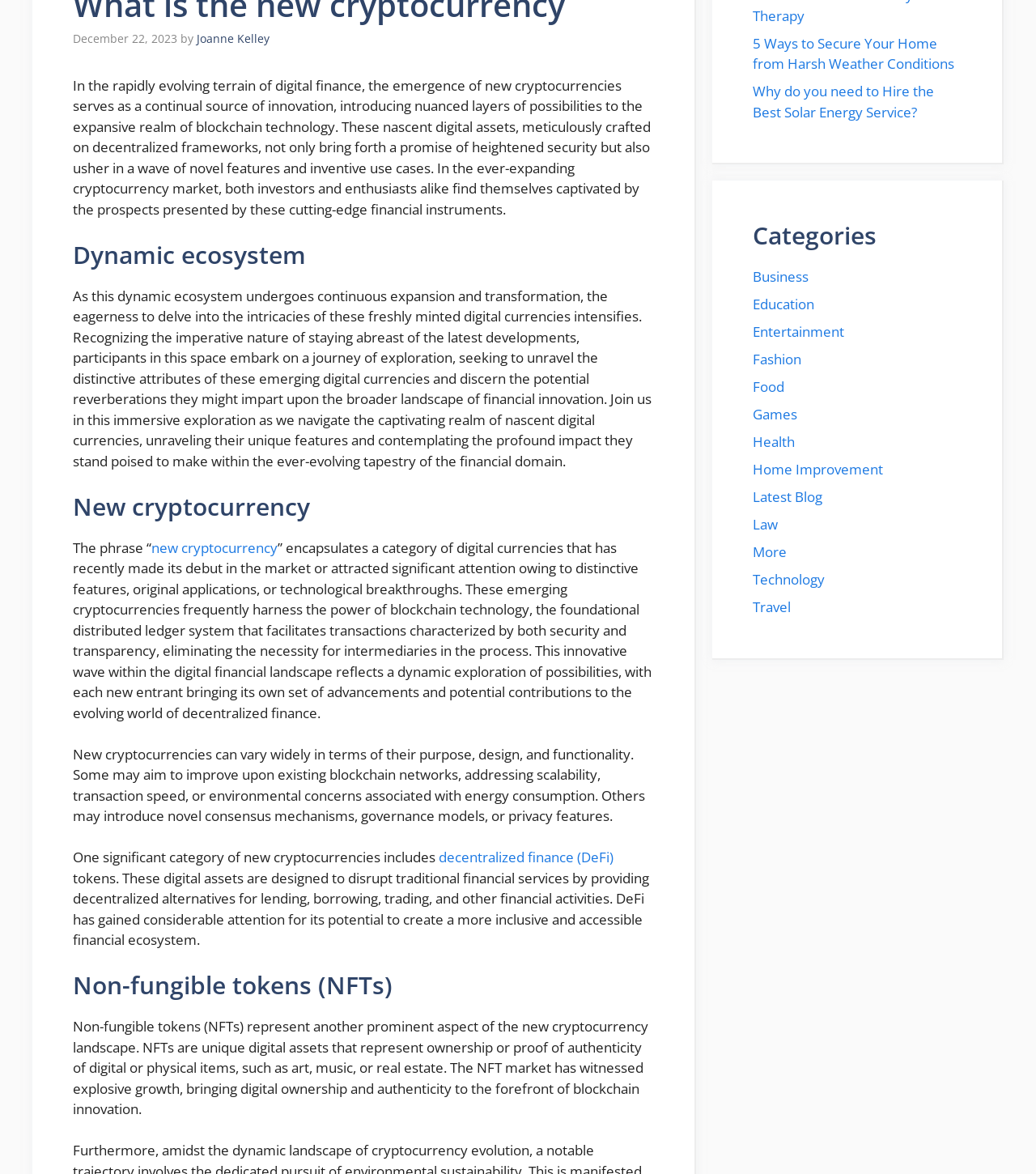Please find the bounding box for the UI element described by: "Latest Blog".

[0.727, 0.415, 0.794, 0.431]